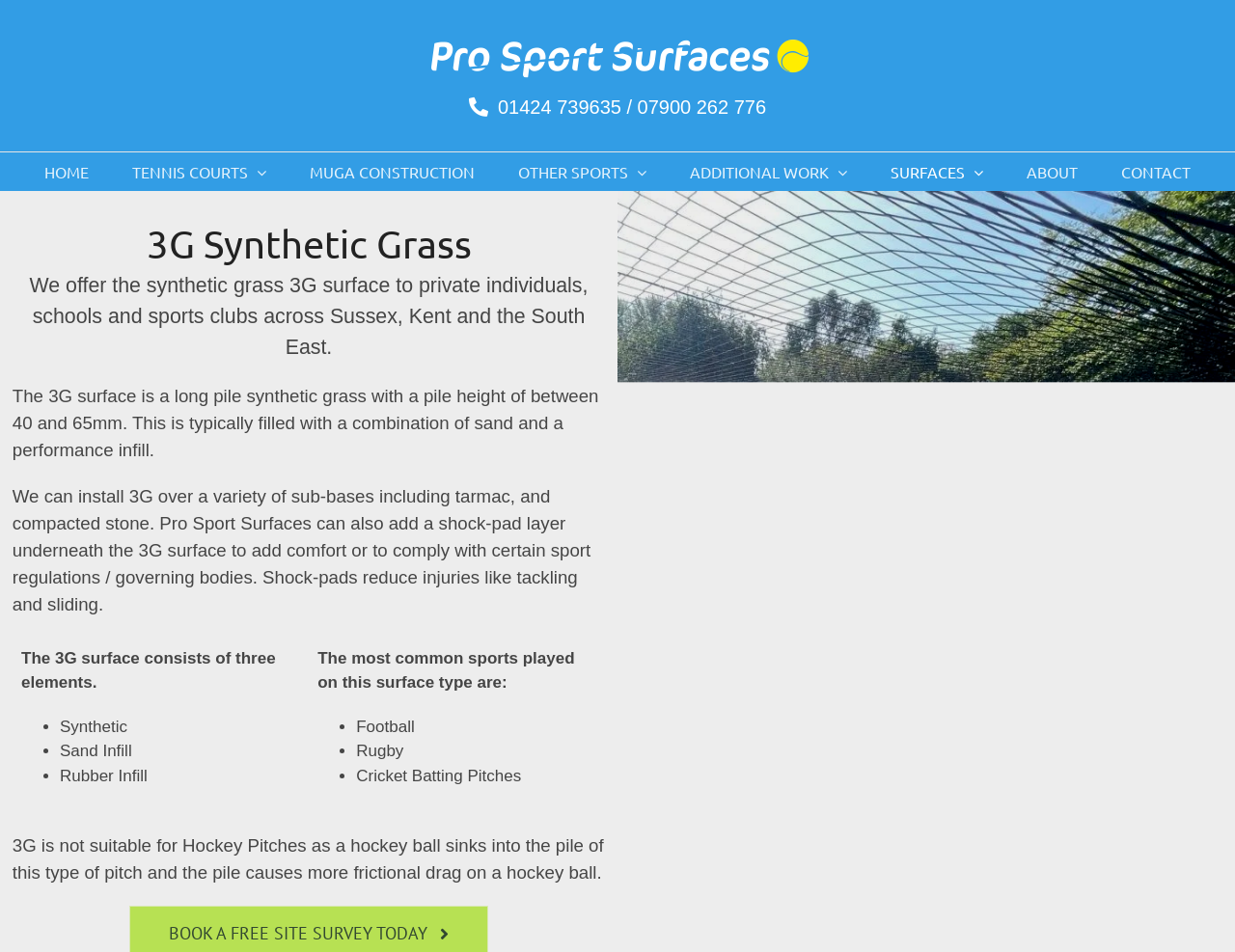Identify the bounding box coordinates of the clickable region necessary to fulfill the following instruction: "Navigate to HOME". The bounding box coordinates should be four float numbers between 0 and 1, i.e., [left, top, right, bottom].

[0.036, 0.16, 0.072, 0.201]